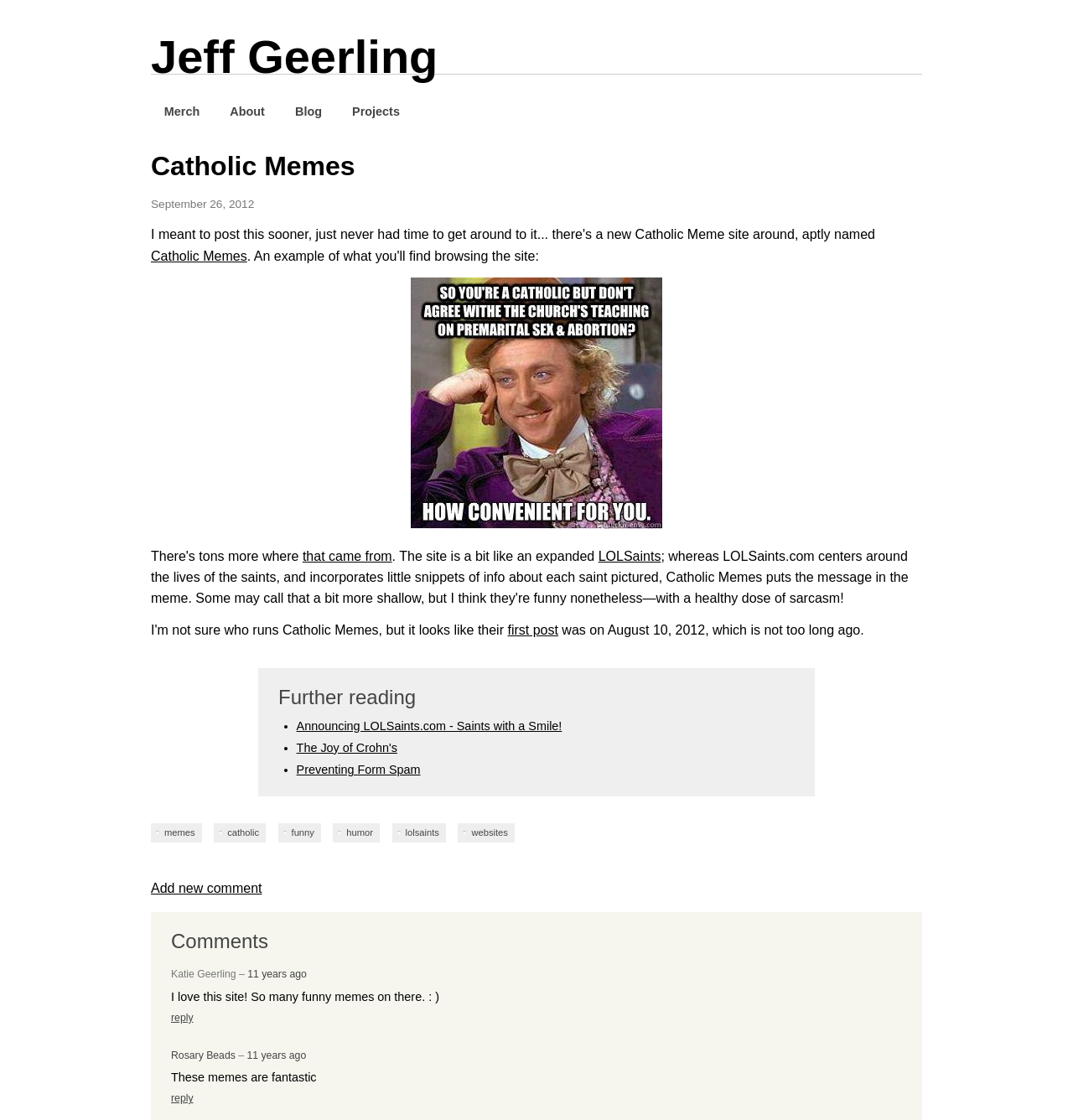Could you locate the bounding box coordinates for the section that should be clicked to accomplish this task: "Click the 'Merch' link".

[0.142, 0.089, 0.197, 0.111]